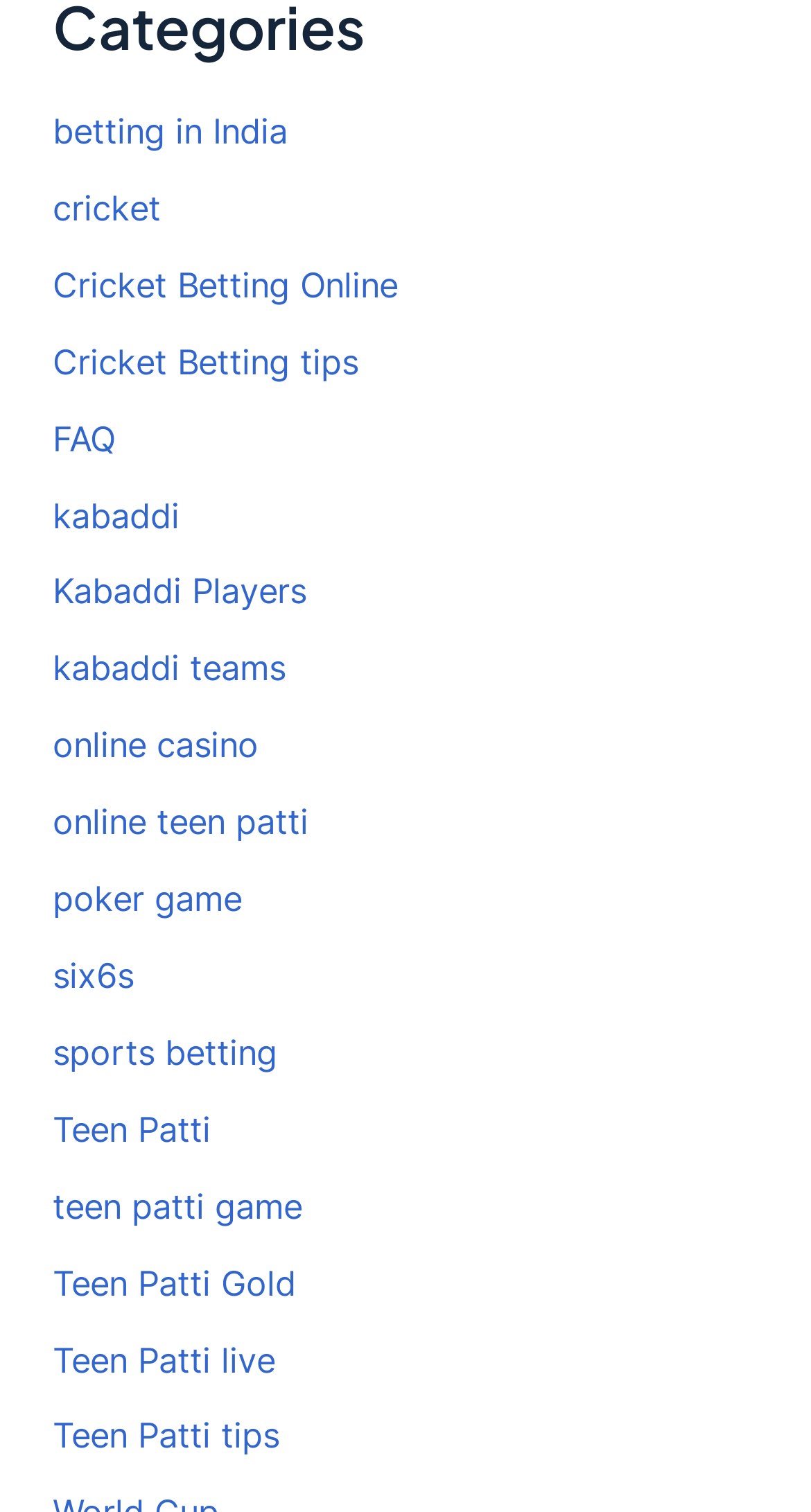Provide the bounding box coordinates of the HTML element described by the text: "alt="medicate"". The coordinates should be in the format [left, top, right, bottom] with values between 0 and 1.

None